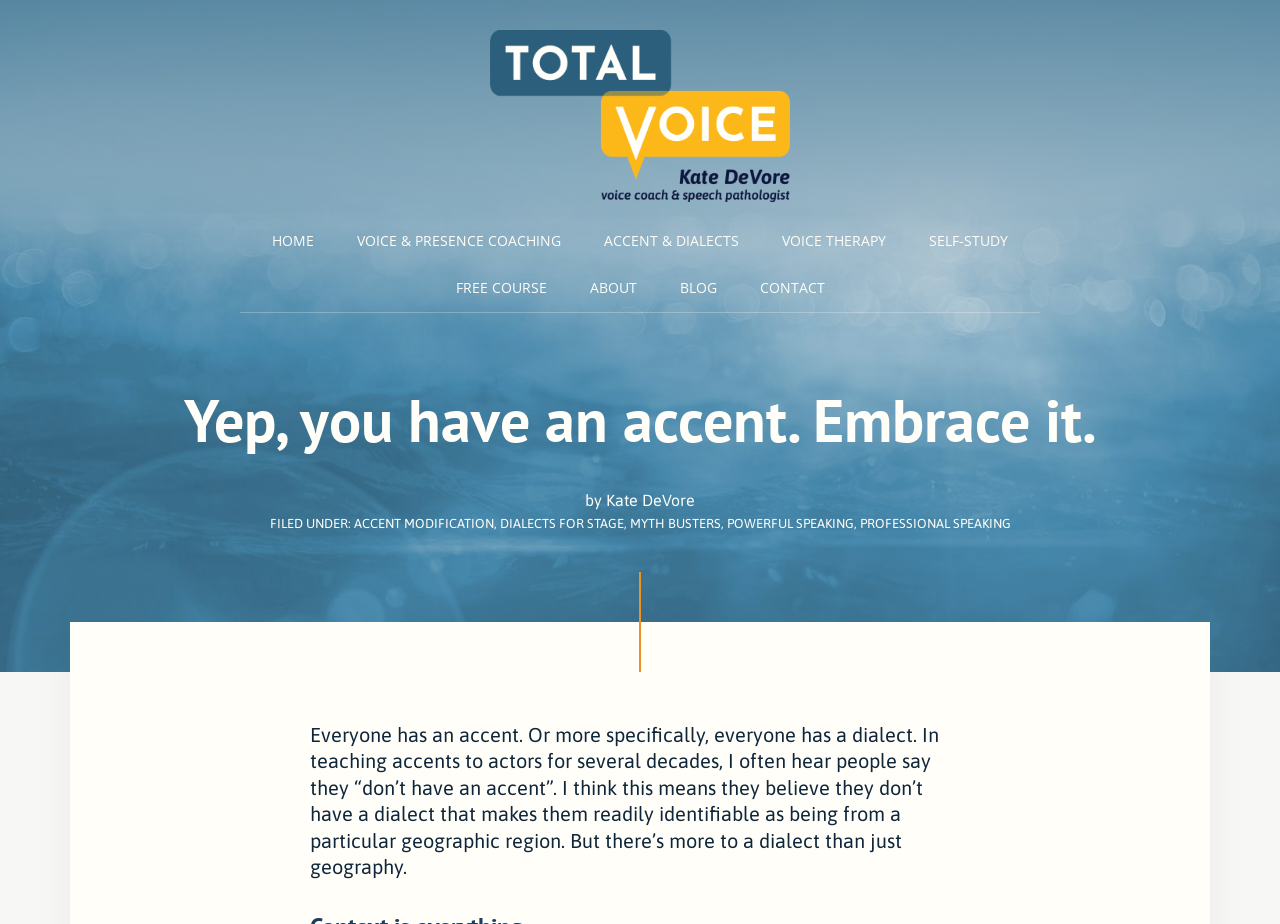Using the webpage screenshot, find the UI element described by Voice & Presence Coaching. Provide the bounding box coordinates in the format (top-left x, top-left y, bottom-right x, bottom-right y), ensuring all values are floating point numbers between 0 and 1.

[0.263, 0.236, 0.454, 0.287]